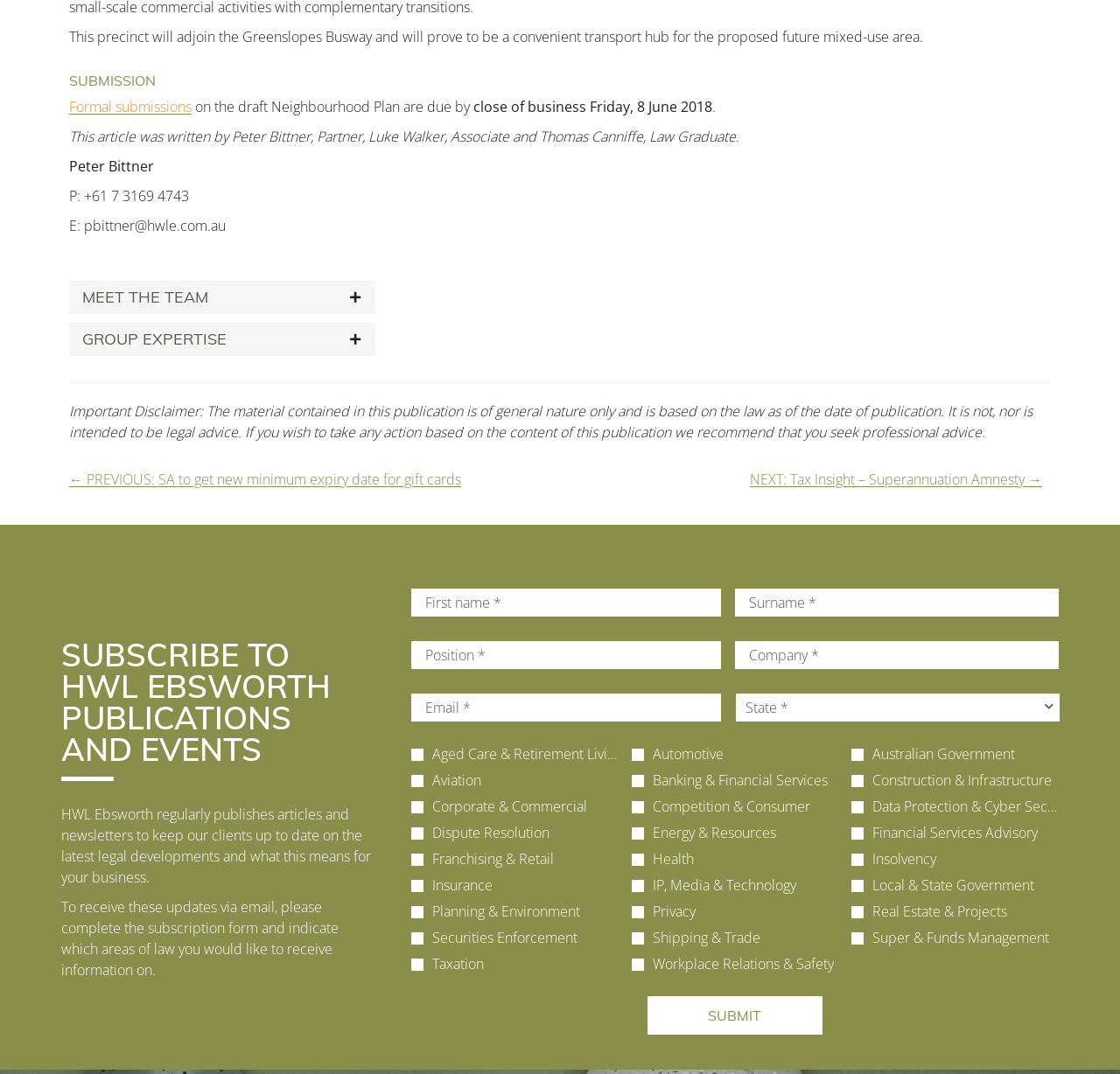Identify the bounding box of the HTML element described here: "name="input_4" placeholder="Company *"". Provide the coordinates as four float numbers between 0 and 1: [left, top, right, bottom].

[0.656, 0.597, 0.945, 0.623]